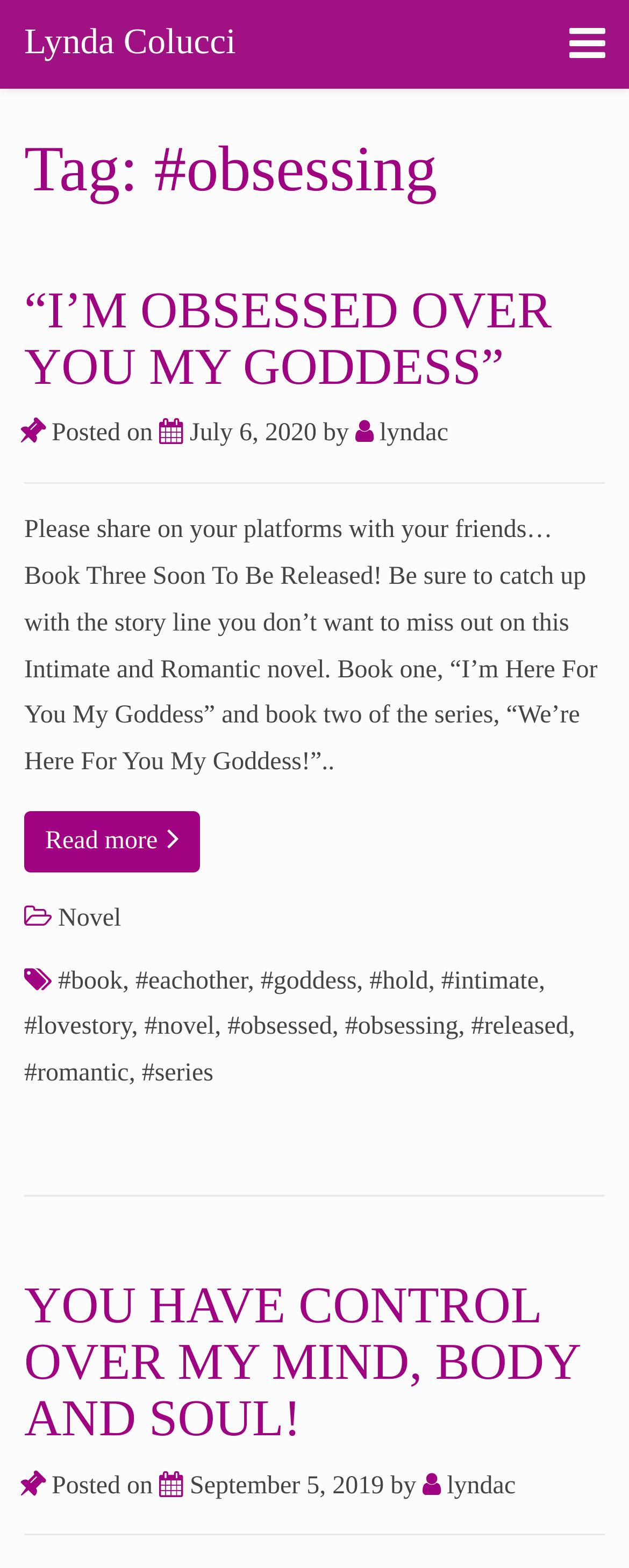Determine the coordinates of the bounding box for the clickable area needed to execute this instruction: "View the post details on July 6, 2020".

[0.253, 0.268, 0.514, 0.285]